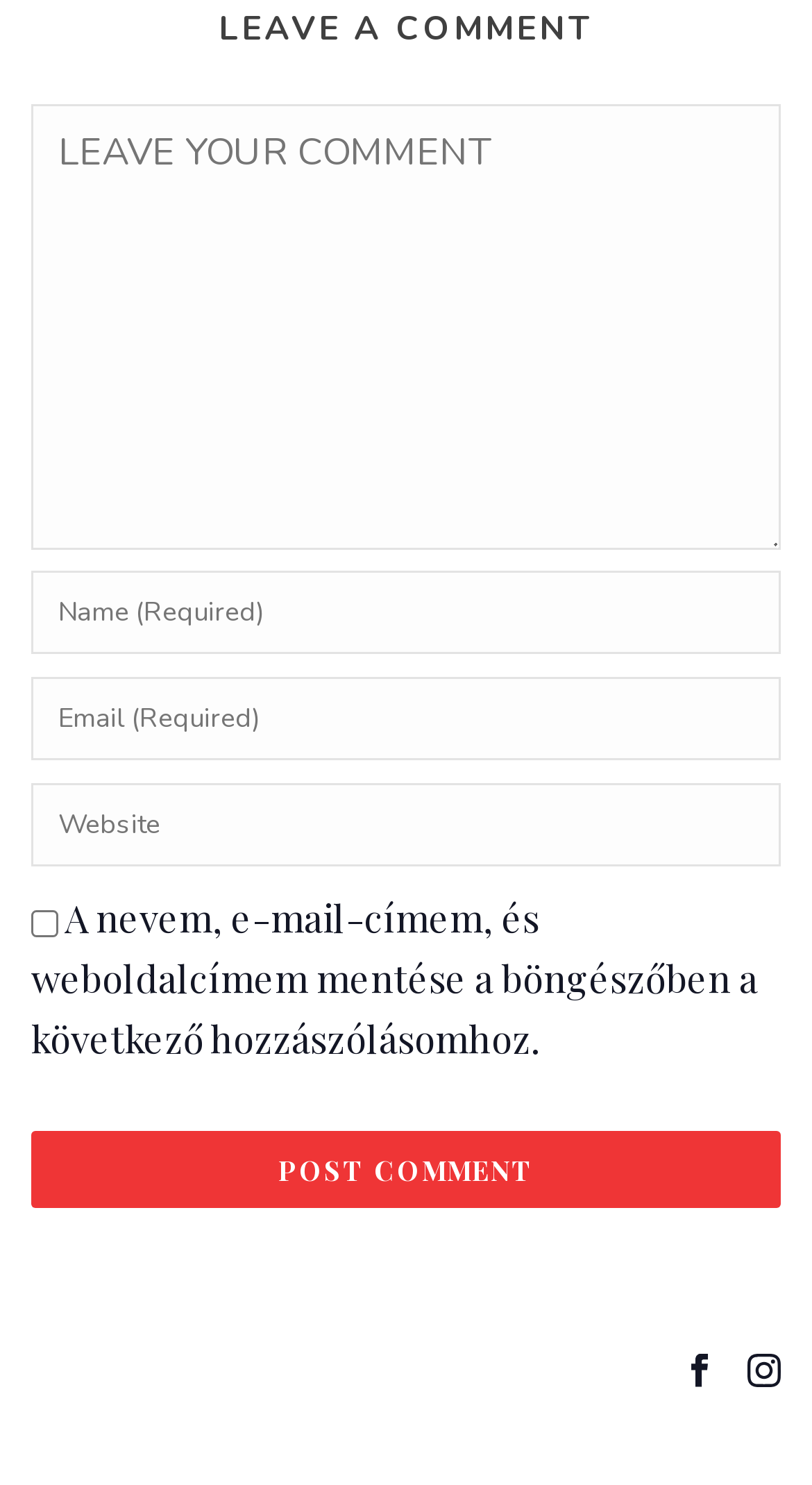Determine the bounding box coordinates of the region to click in order to accomplish the following instruction: "follow on facebook". Provide the coordinates as four float numbers between 0 and 1, specifically [left, top, right, bottom].

[0.841, 0.912, 0.882, 0.939]